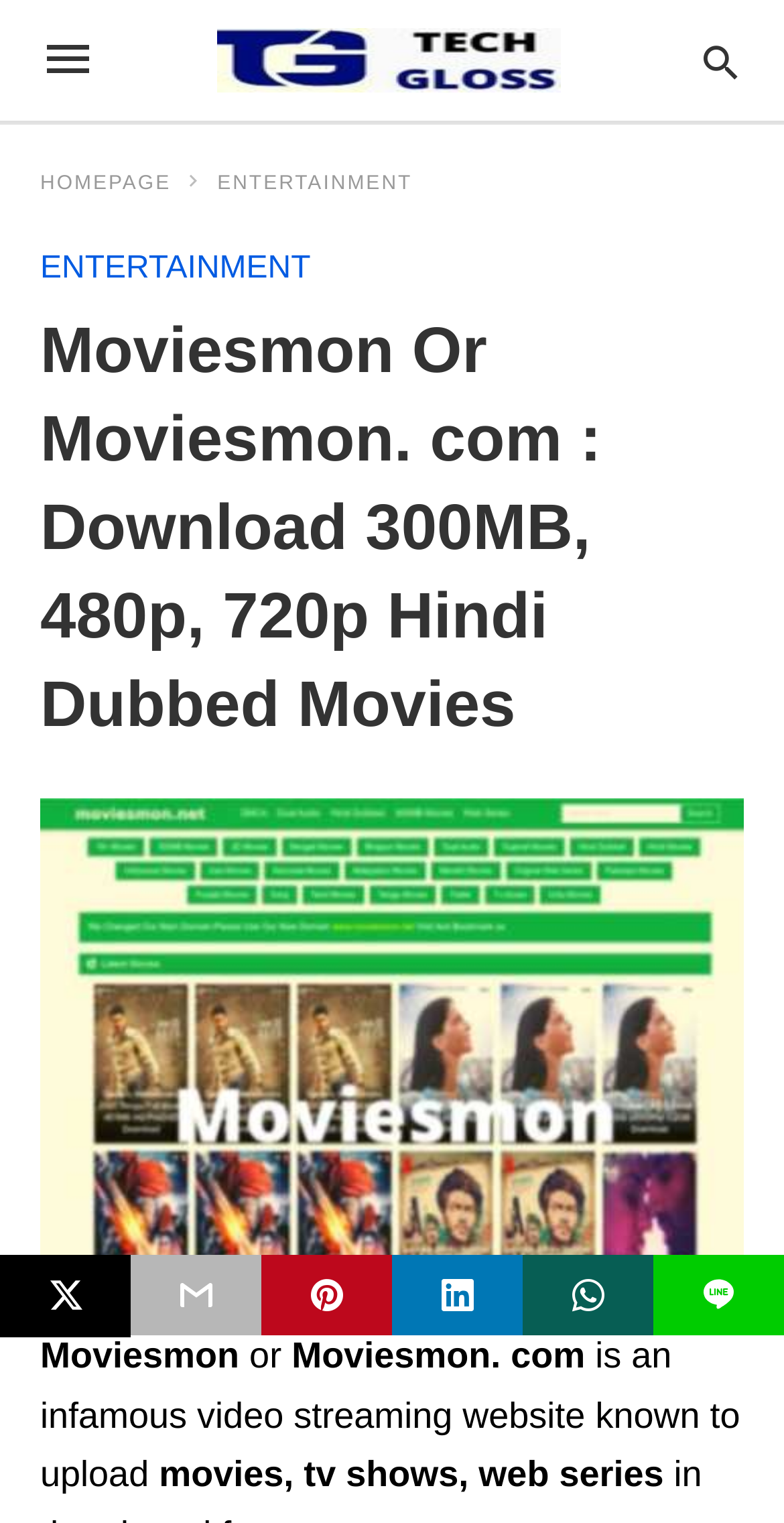Give a comprehensive overview of the webpage, including key elements.

The webpage is about Moviesmon, a video streaming website known for uploading movies, TV shows, and web series. At the top, there are several links, including "Tech Gloss" and "HOMEPAGE", positioned on the left side, while a search bar with a label "Type your query" is located on the right side. 

Below the top links, there are two identical links labeled "ENTERTAINMENT", one on the left and the other on the right. A heading follows, which reads "Moviesmon Or Moviesmon. com : Download 300MB, 480p, 720p Hindi Dubbed Movies". 

Under the heading, there is a large figure that occupies most of the width, containing an image labeled "Moviesmon". 

In the lower section of the webpage, there are several lines of text. The first line reads "or Moviesmon. com" and is followed by a description of Moviesmon as an infamous video streaming website. The text continues to explain that the website is known to upload movies, TV shows, and web series. 

On the bottom left, there are several social media links, including "twitter share" and icons for other platforms, such as Line.